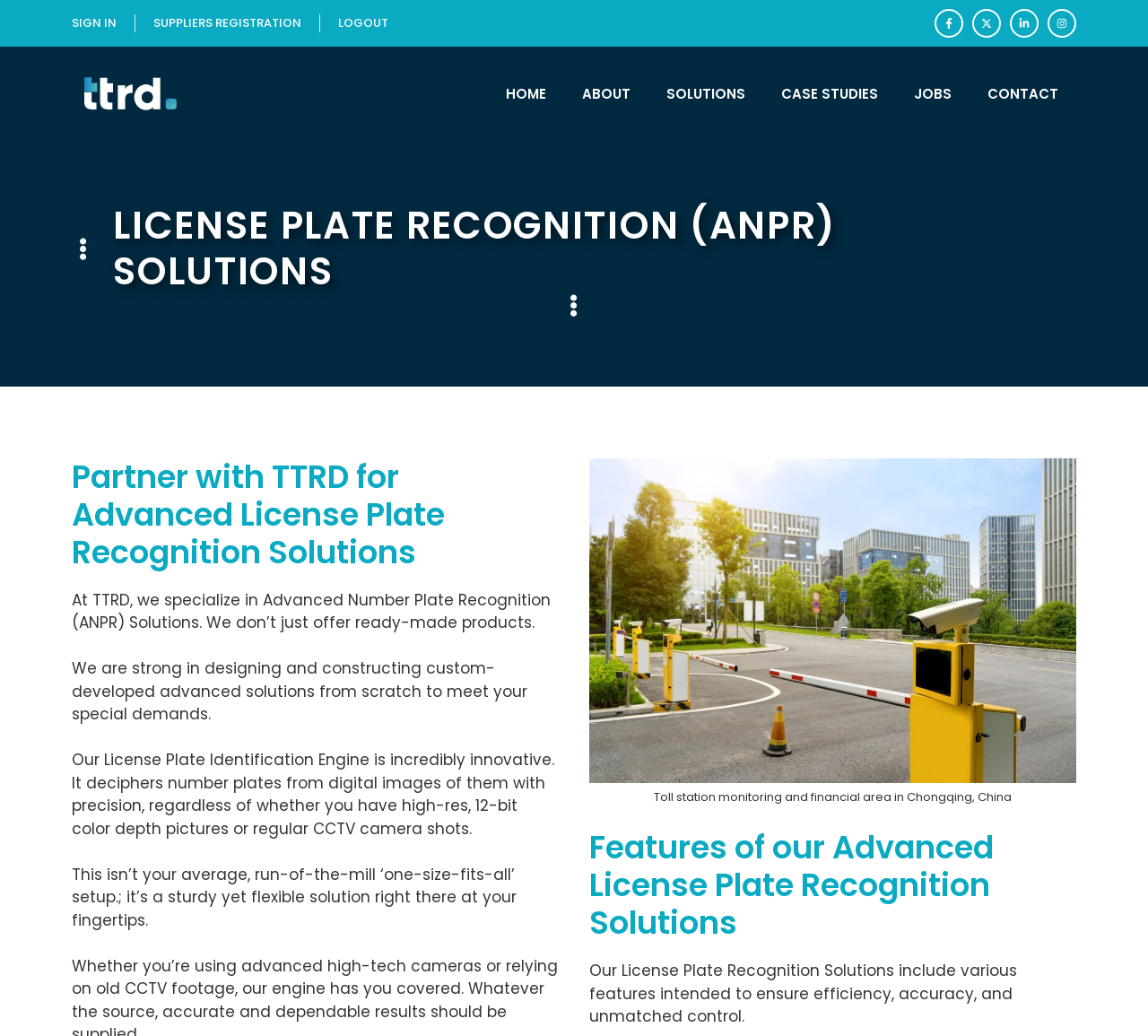Using the elements shown in the image, answer the question comprehensively: What is the main solution offered by TTRD?

The main solution offered by TTRD can be inferred from the heading 'LICENSE PLATE RECOGNITION (ANPR) SOLUTIONS' and the description of the solution provided in the subsequent paragraphs.